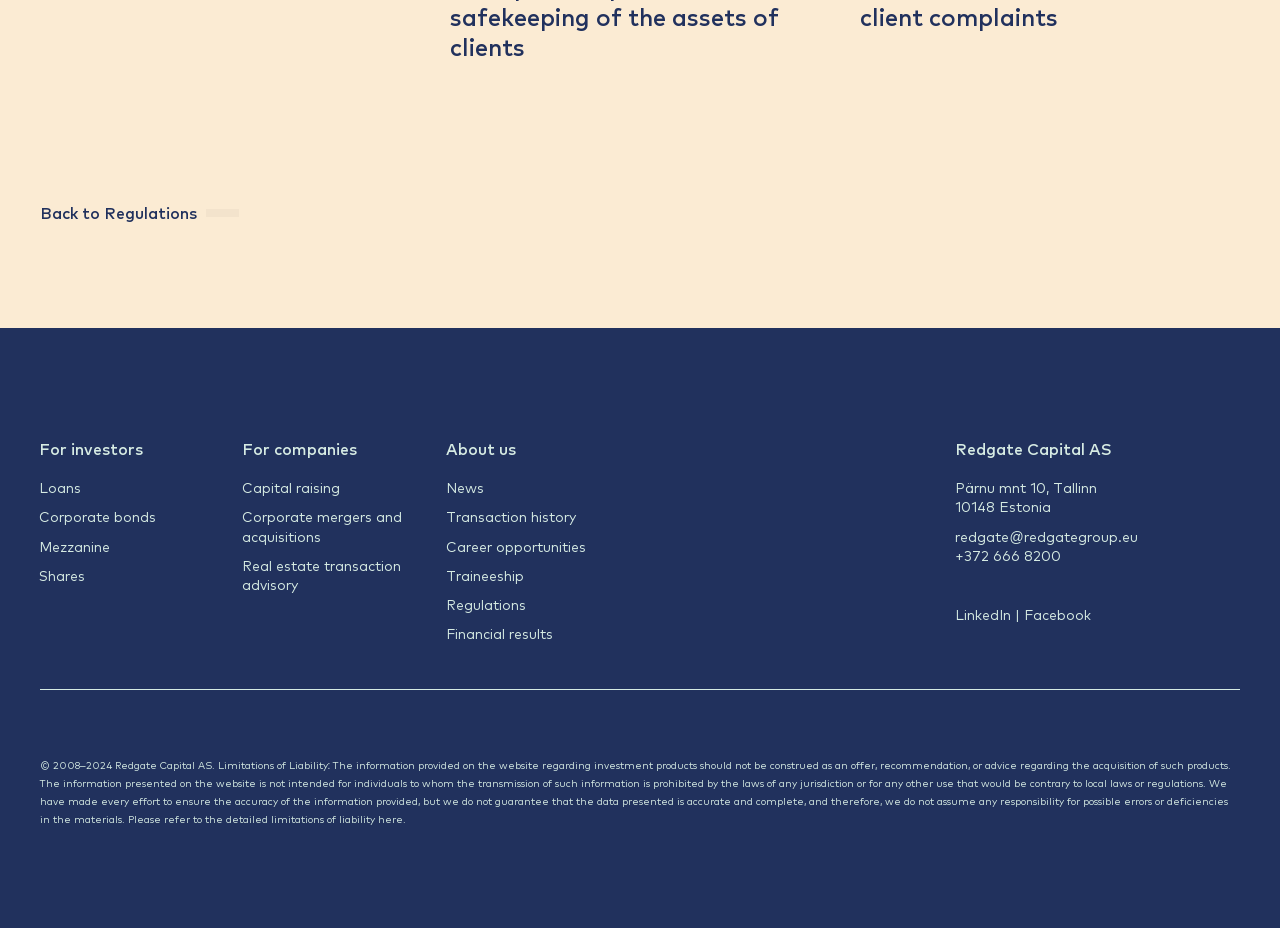Refer to the image and provide an in-depth answer to the question:
What is the contact email address mentioned on the webpage?

The contact email address is mentioned in the link 'redgate@redgategroup.eu' which is located at the bottom of the webpage, under the company address.